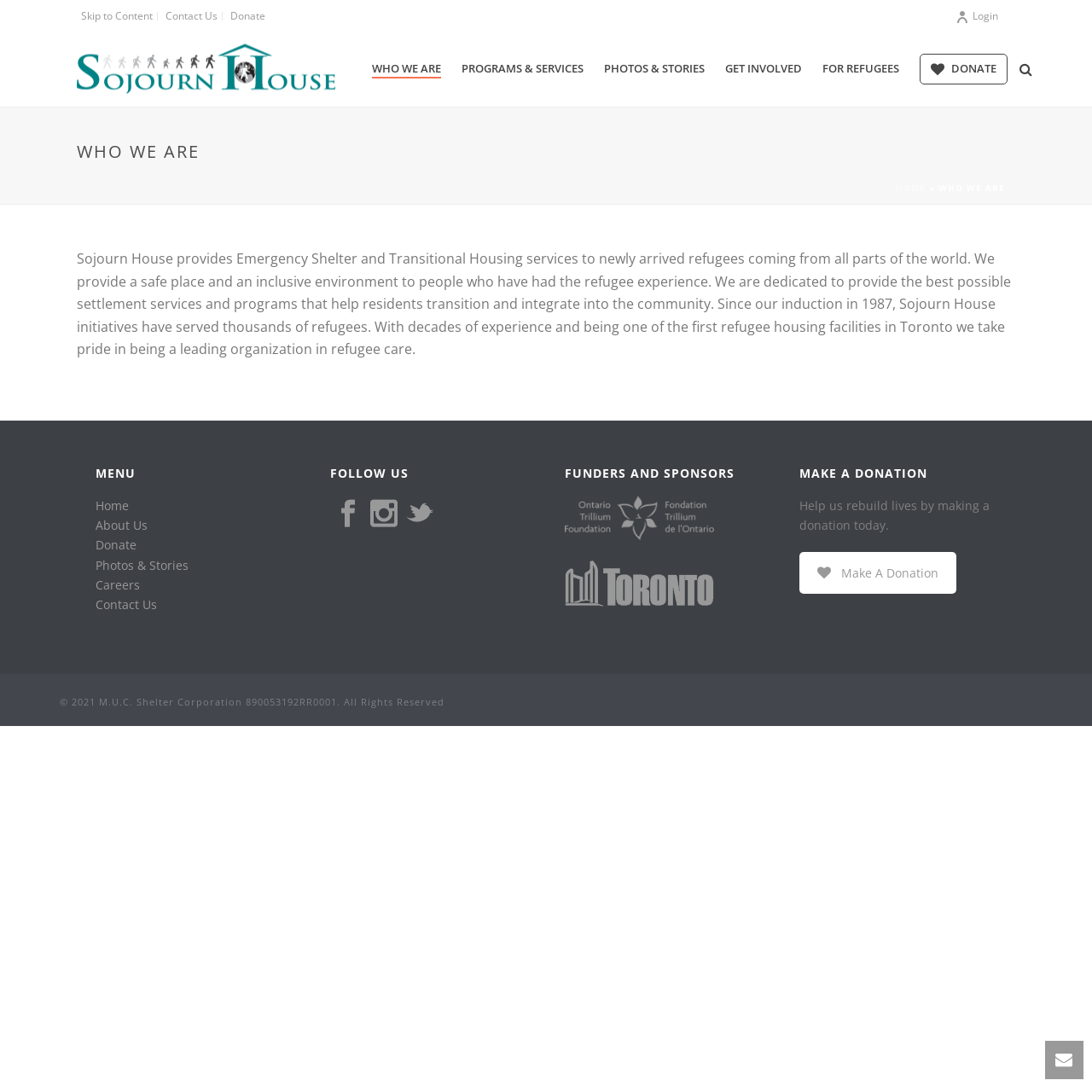Provide a single word or phrase answer to the question: 
What type of services does Sojourn House provide?

Emergency Shelter and Transitional Housing